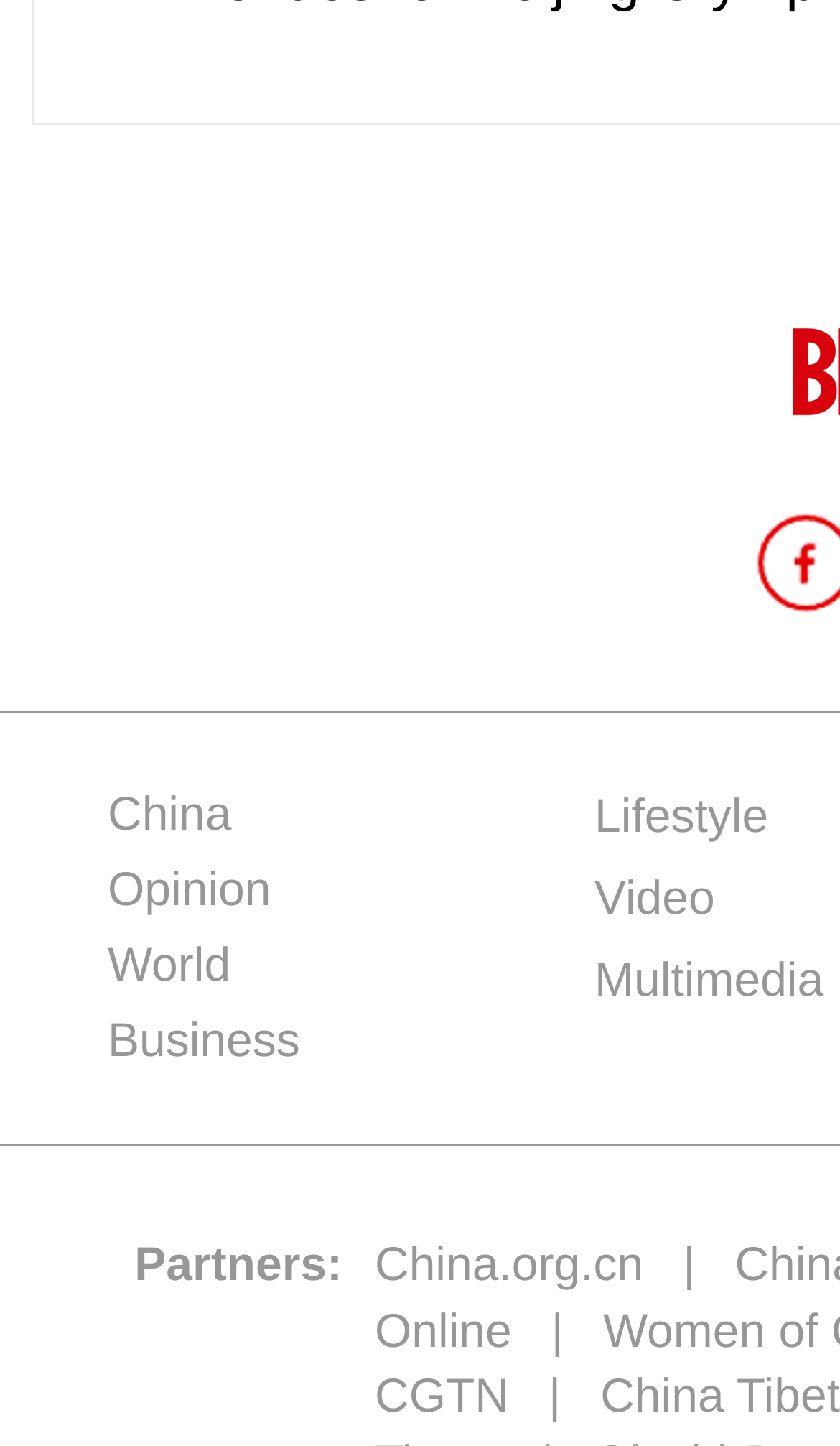Identify the bounding box coordinates of the region that should be clicked to execute the following instruction: "Visit Opinion page".

[0.128, 0.596, 0.323, 0.633]